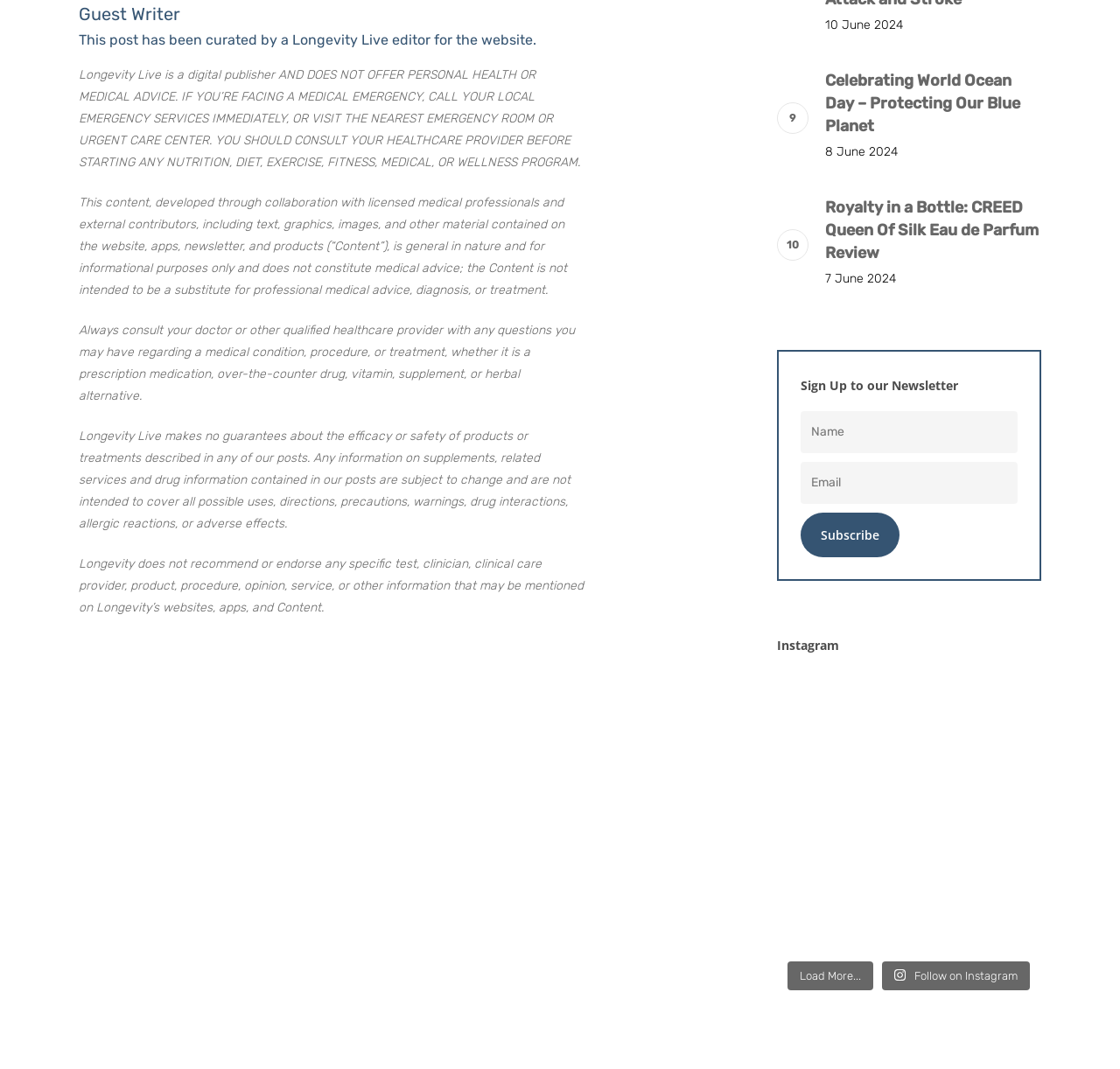What is the name of the magazine mentioned on the webpage? Observe the screenshot and provide a one-word or short phrase answer.

Longevity Magazine